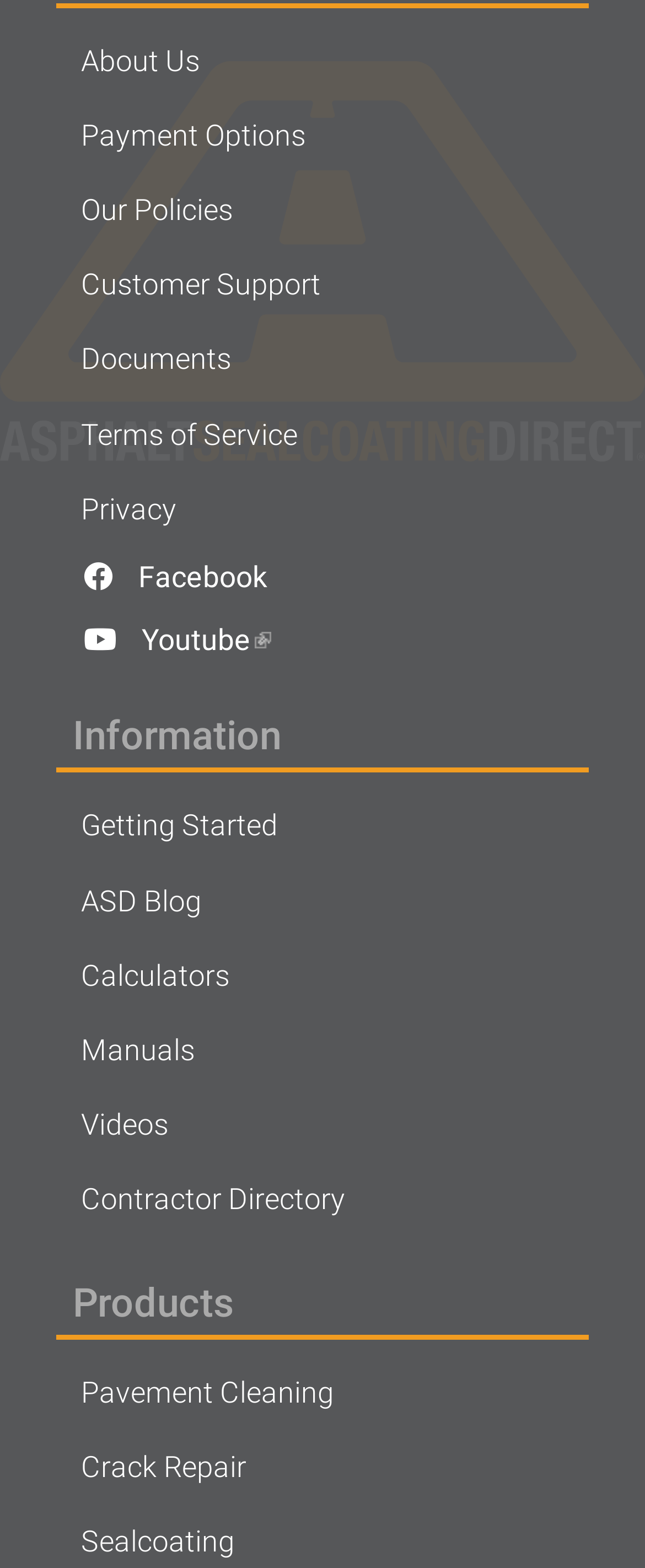Determine the bounding box coordinates for the UI element described. Format the coordinates as (top-left x, top-left y, bottom-right x, bottom-right y) and ensure all values are between 0 and 1. Element description: About Us

[0.087, 0.014, 0.913, 0.062]